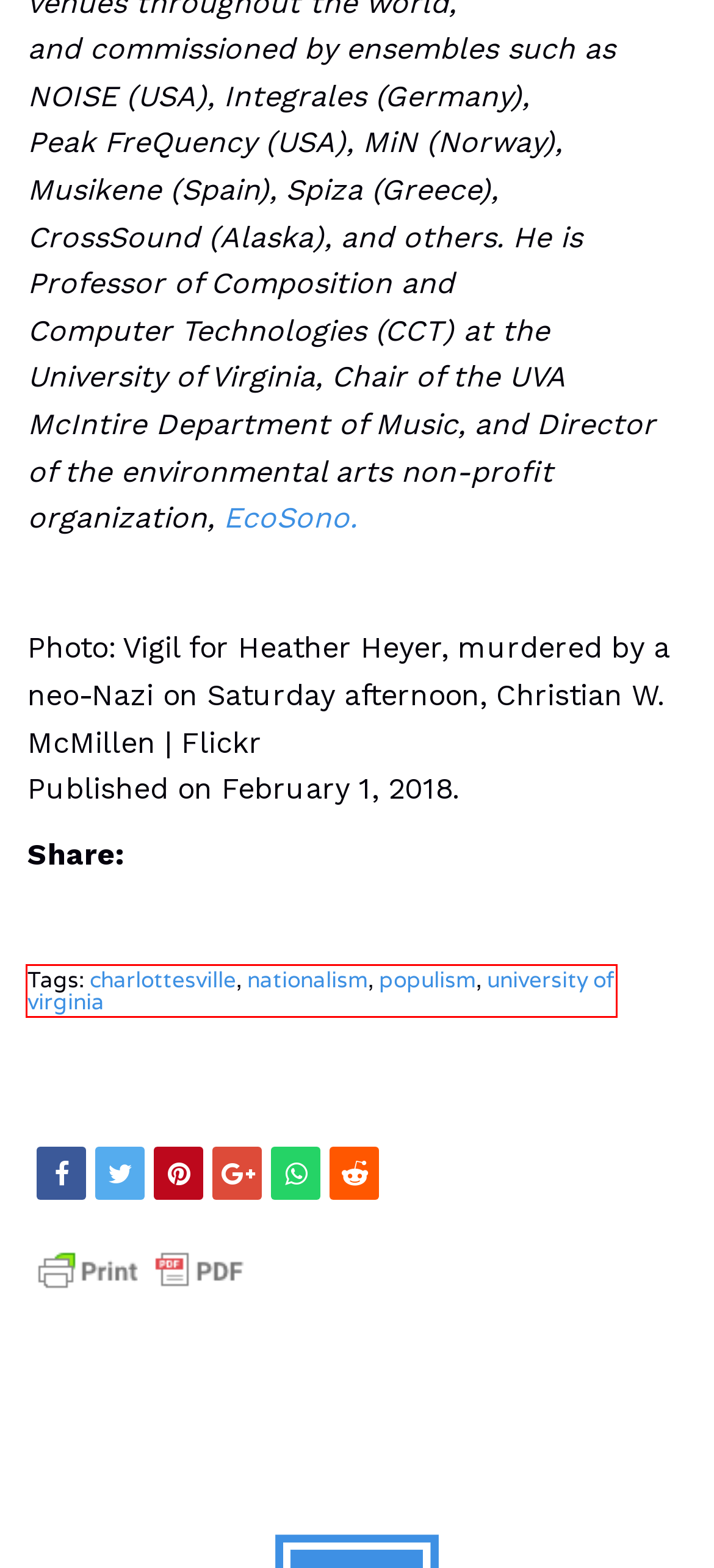You are provided with a screenshot of a webpage that includes a red rectangle bounding box. Please choose the most appropriate webpage description that matches the new webpage after clicking the element within the red bounding box. Here are the candidates:
A. nationalism – EuropeNow
B. HOME | Matthew Burtner
C. charlottesville – EuropeNow
D. EuropeNow – a journal of research & art
E. EcoSono | Experimental sound art and environmental preservation
F. populism – EuropeNow
G. Campus Spotlight: University of Virginia – EuropeNow
H. university of virginia – EuropeNow

H